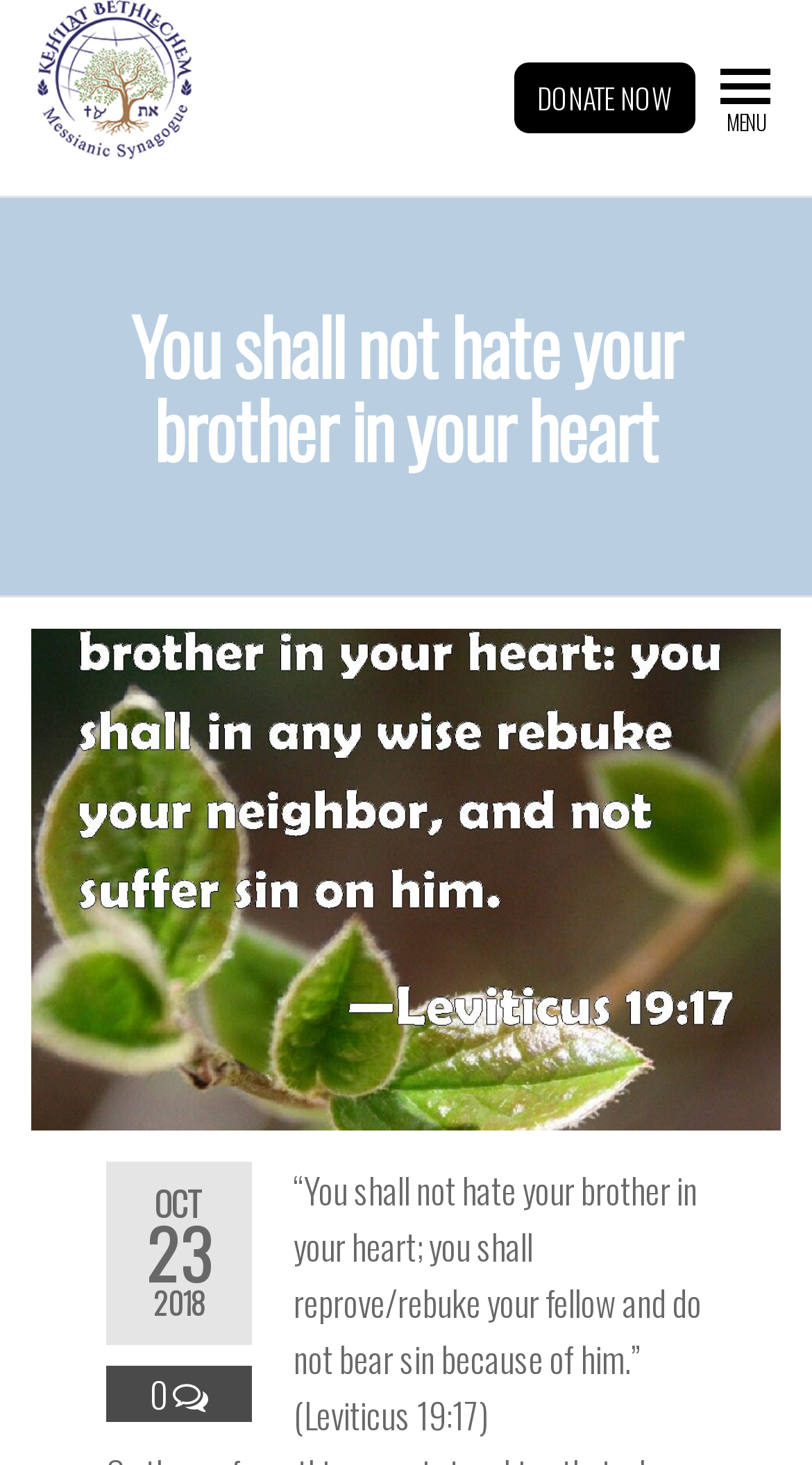Please predict the bounding box coordinates (top-left x, top-left y, bottom-right x, bottom-right y) for the UI element in the screenshot that fits the description: 0

[0.185, 0.933, 0.213, 0.969]